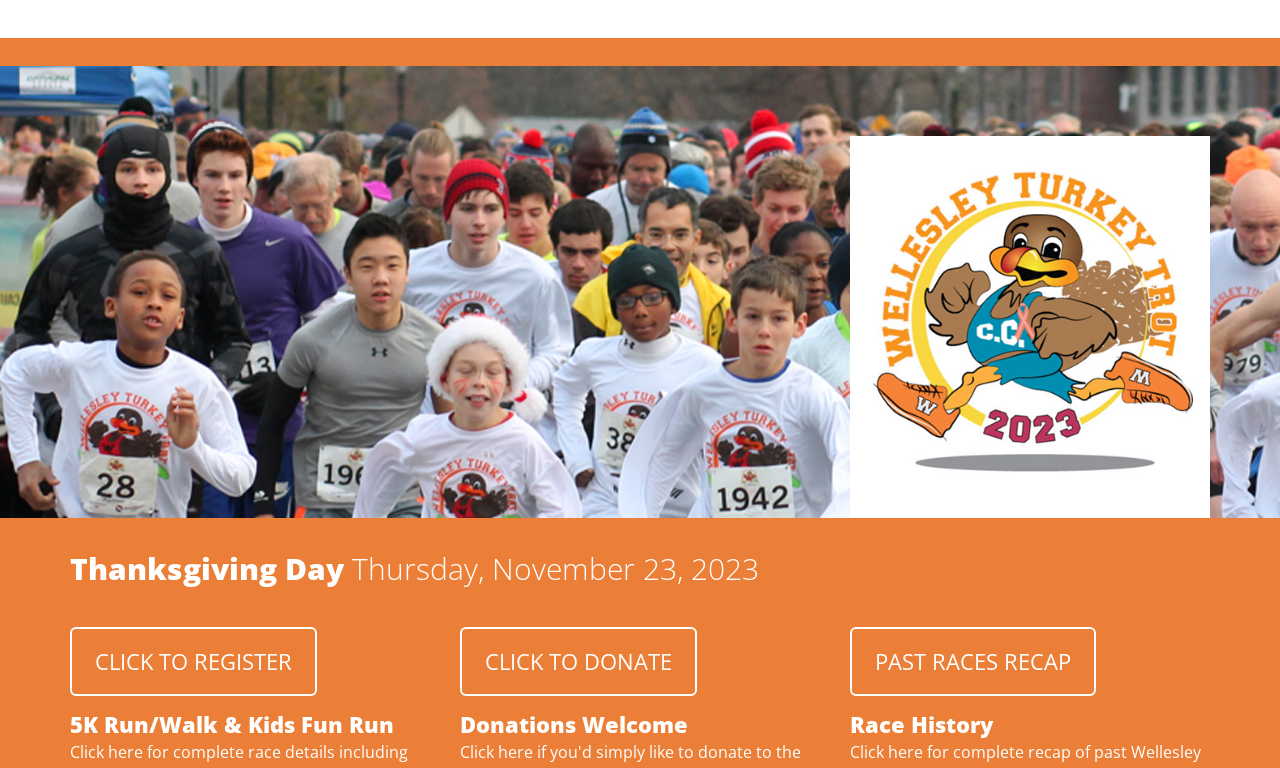Locate and extract the text of the main heading on the webpage.

Thanksgiving Day Thursday, November 23, 2023